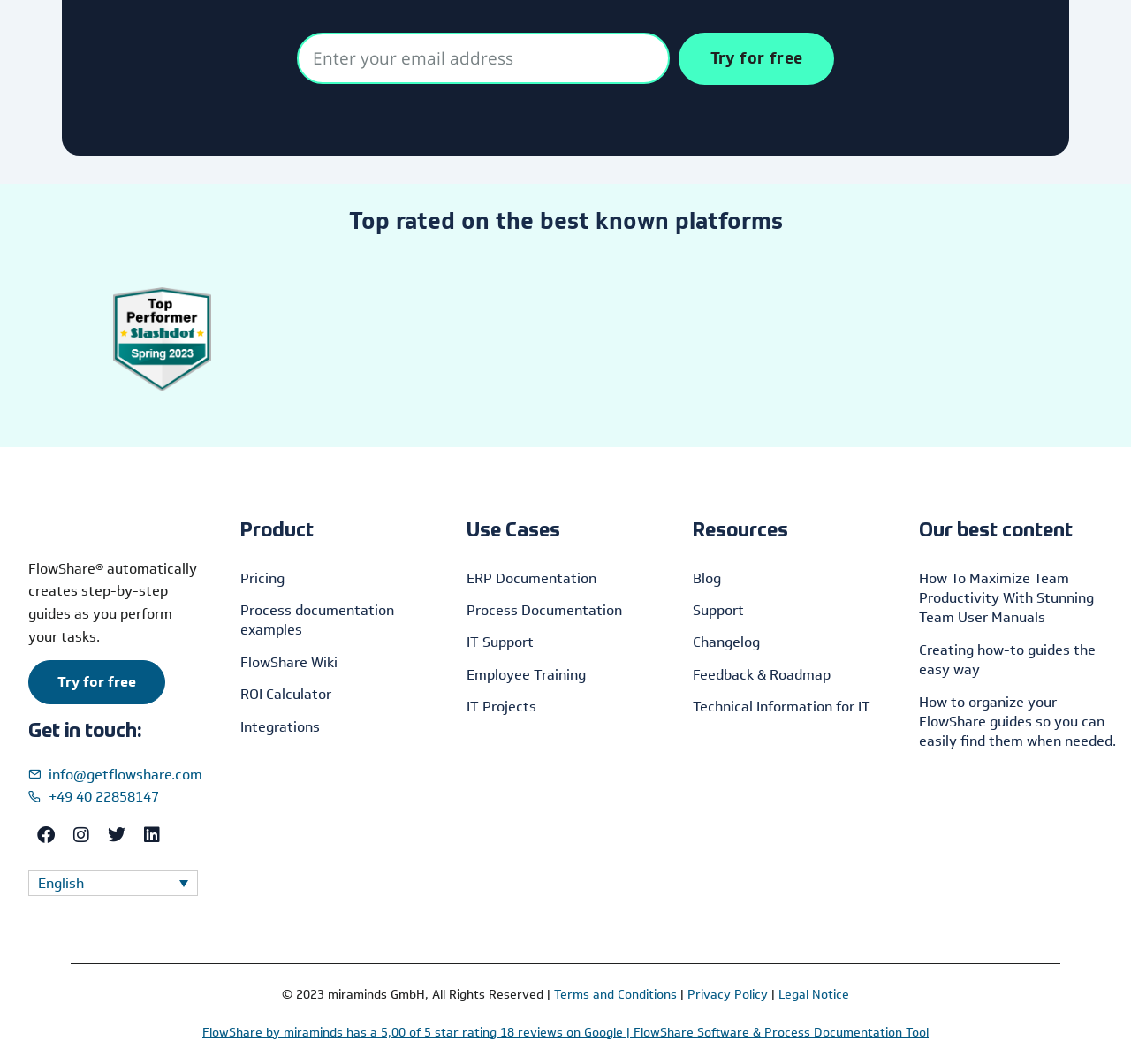Respond to the question with just a single word or phrase: 
What is the purpose of FlowShare?

Create step-by-step guides